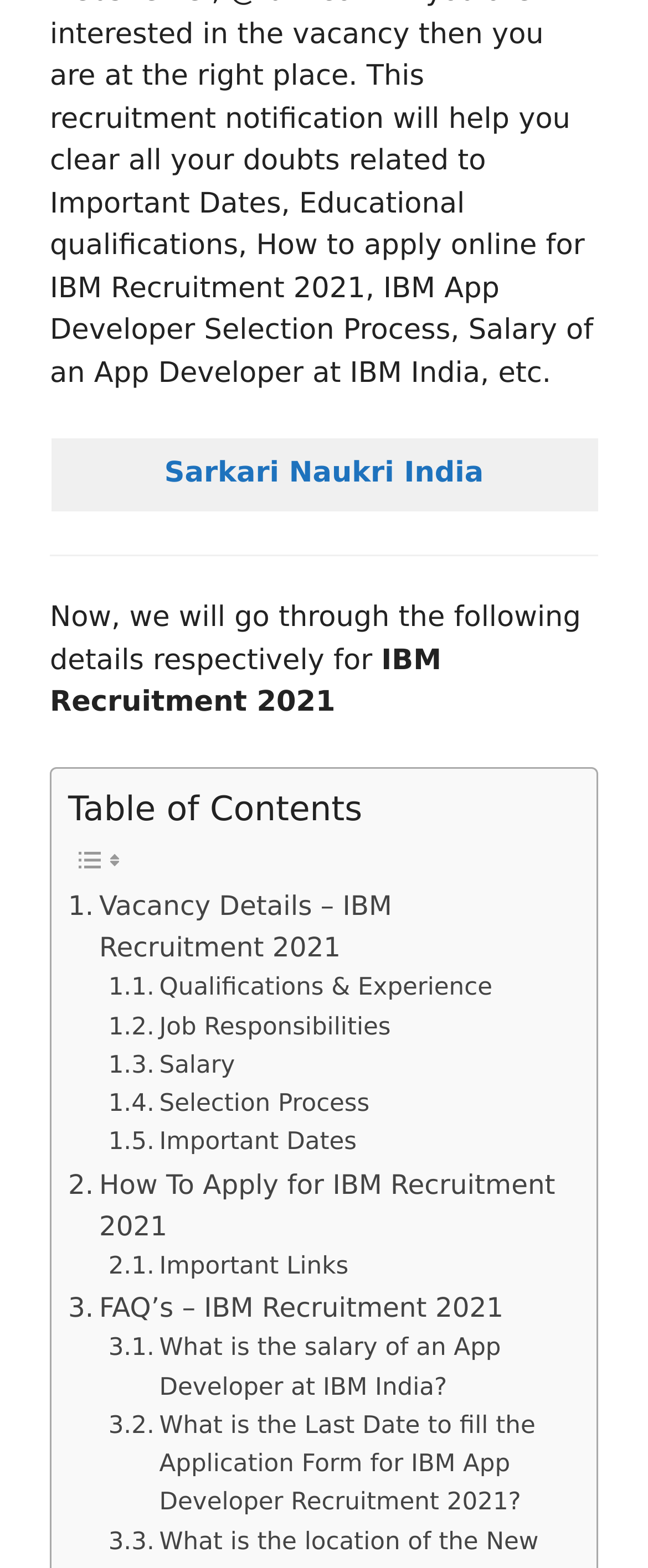Refer to the image and provide an in-depth answer to the question: 
What is the recruitment company mentioned?

The recruitment company mentioned is IBM, which can be found in the text 'IBM Recruitment 2021' at the top of the webpage.